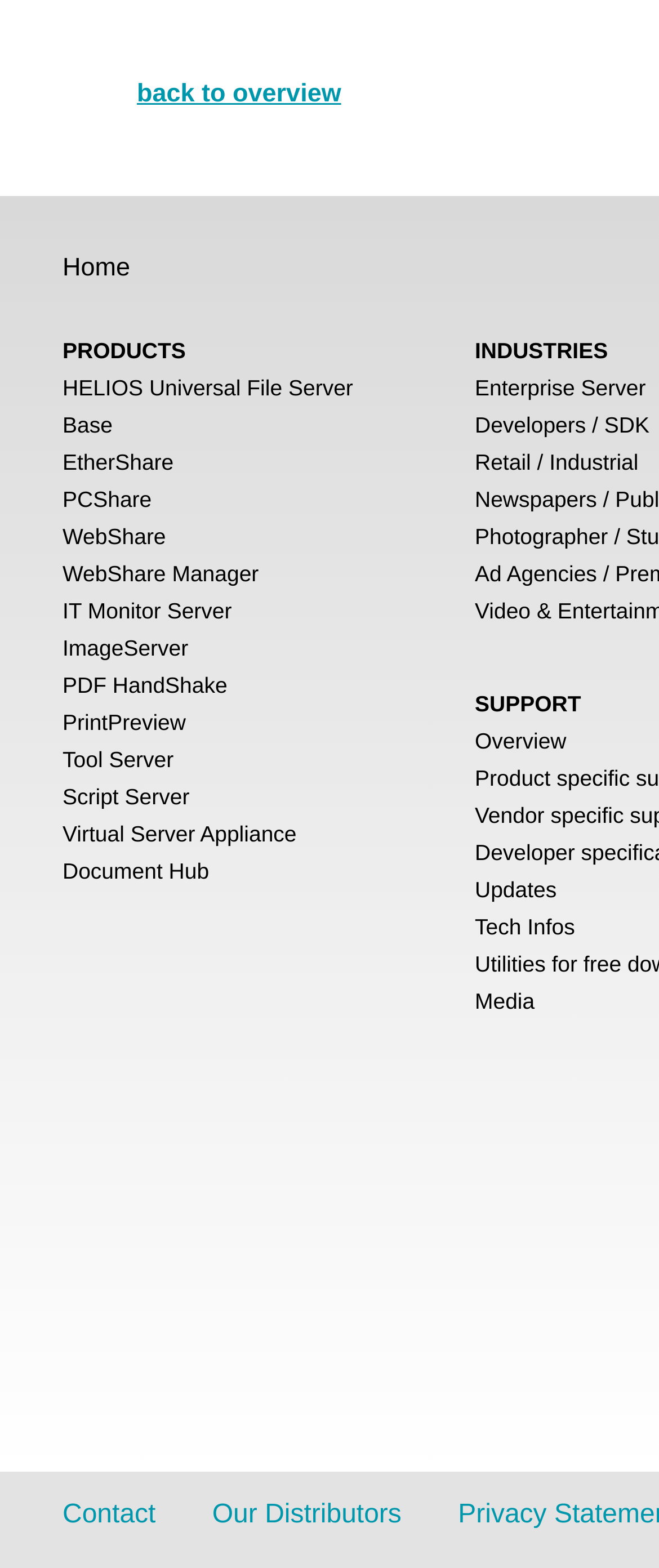Please give a short response to the question using one word or a phrase:
What is the last link listed at the bottom of the webpage?

Our Distributors